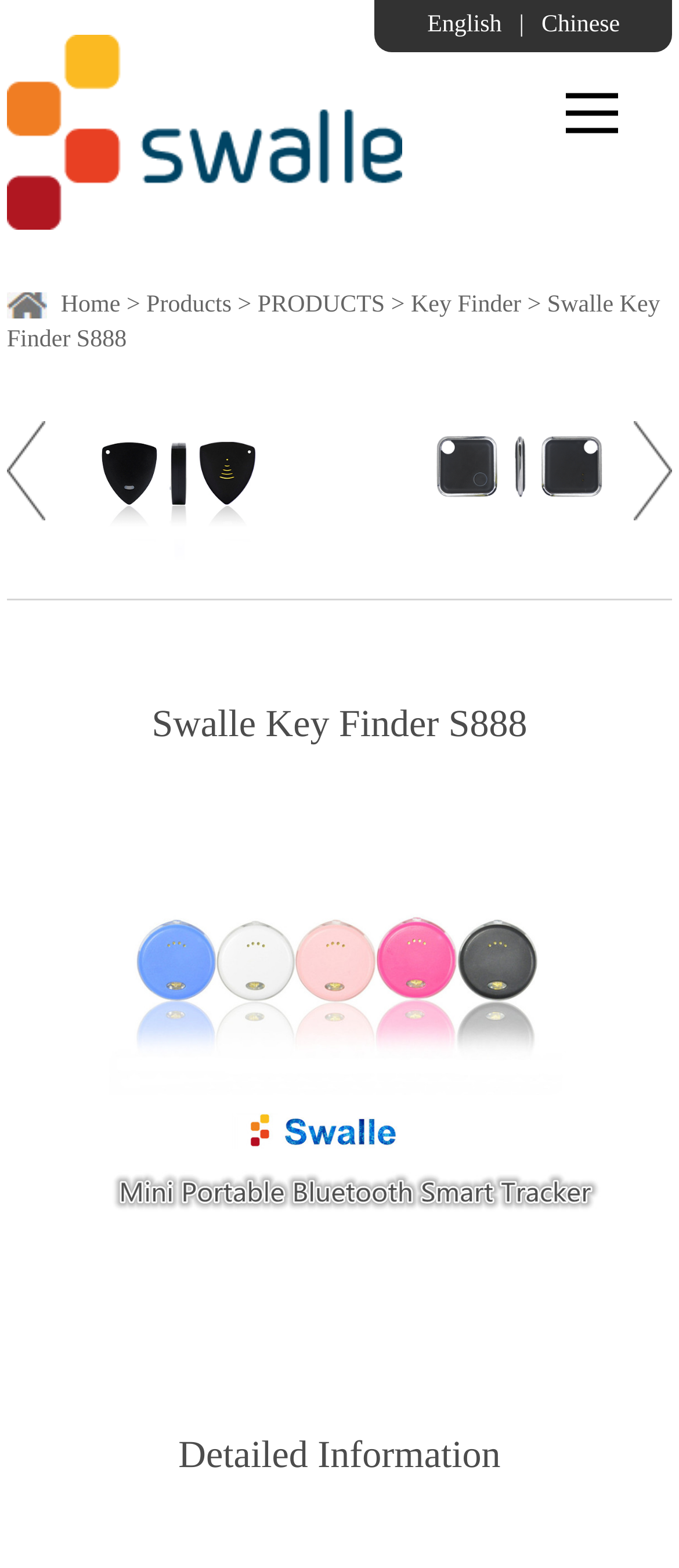Based on the provided description, "parent_node: English|Chinese", find the bounding box of the corresponding UI element in the screenshot.

[0.01, 0.022, 0.592, 0.147]